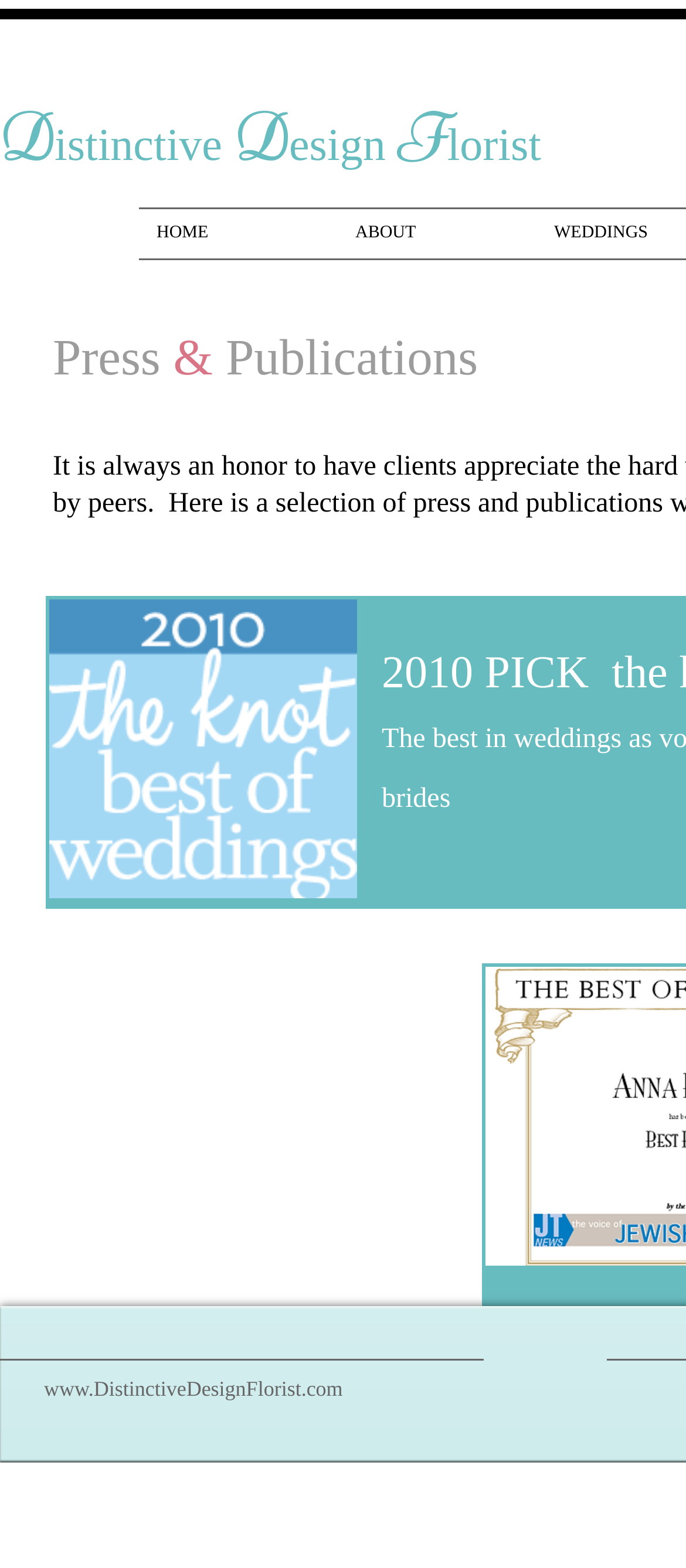What is the profession described on the webpage?
Please provide a single word or phrase in response based on the screenshot.

Florist